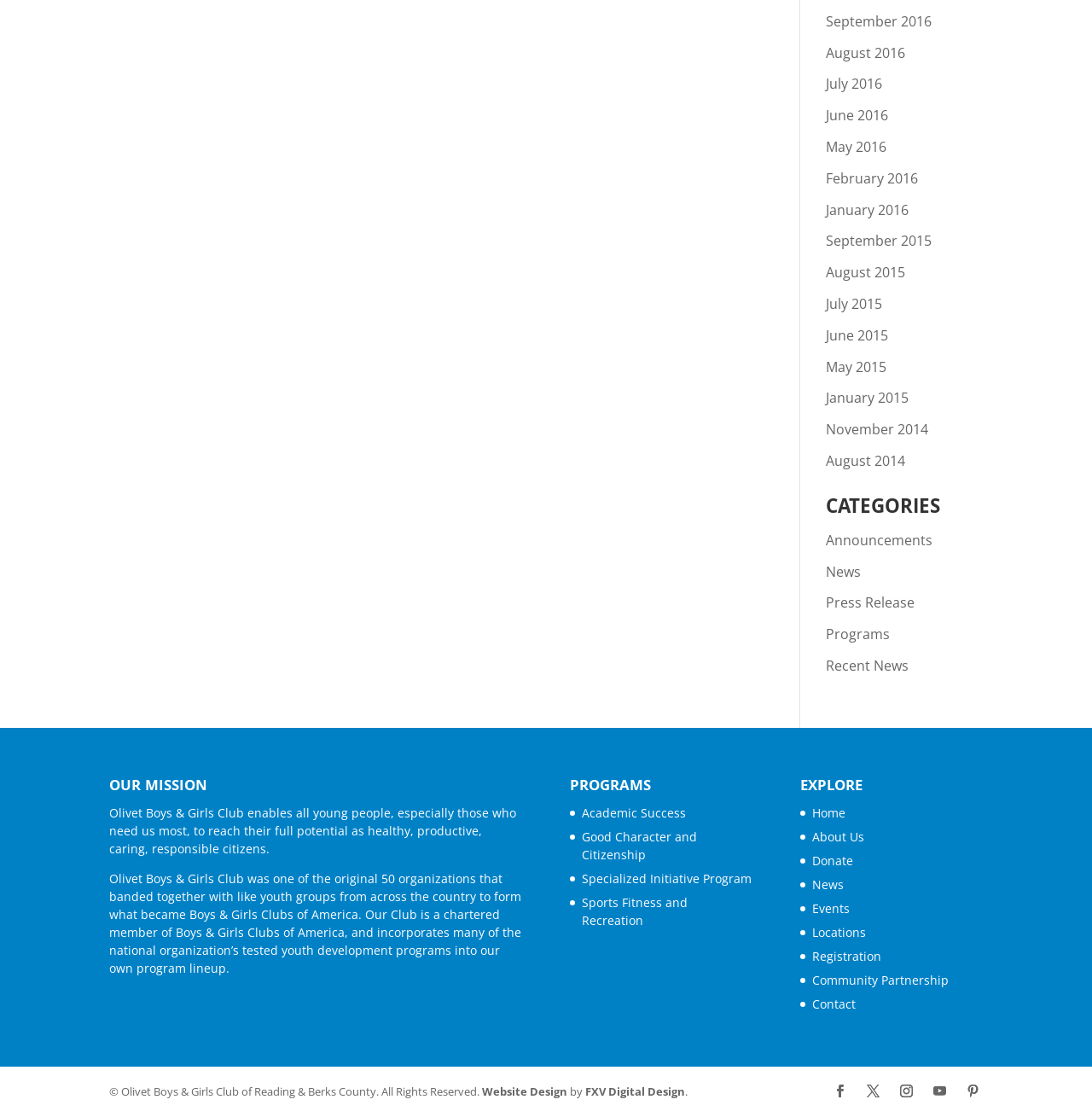Provide the bounding box coordinates for the specified HTML element described in this description: "Events". The coordinates should be four float numbers ranging from 0 to 1, in the format [left, top, right, bottom].

[0.744, 0.806, 0.778, 0.821]